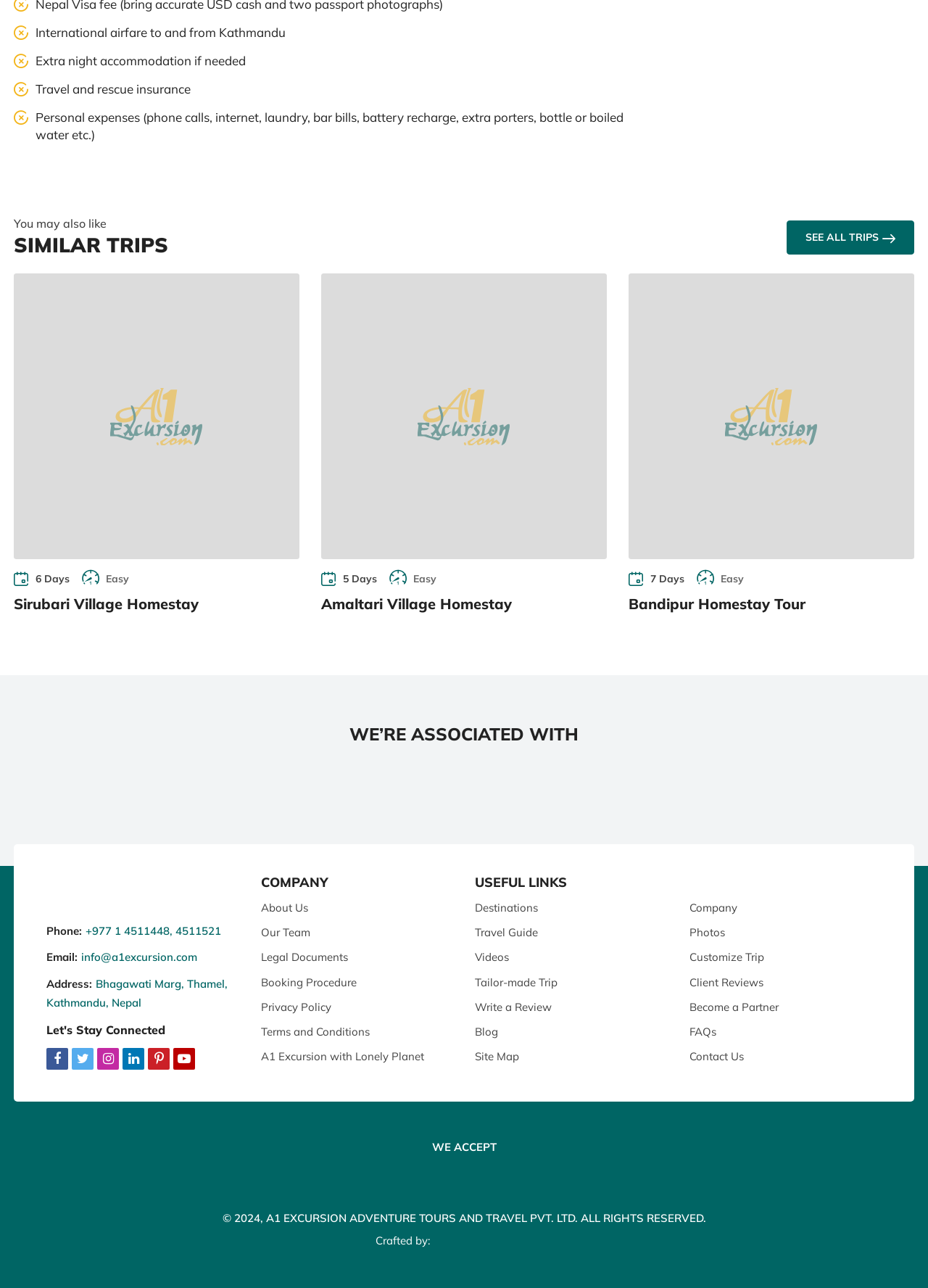Pinpoint the bounding box coordinates of the clickable element to carry out the following instruction: "View Sirubari Village Homestay."

[0.015, 0.212, 0.323, 0.434]